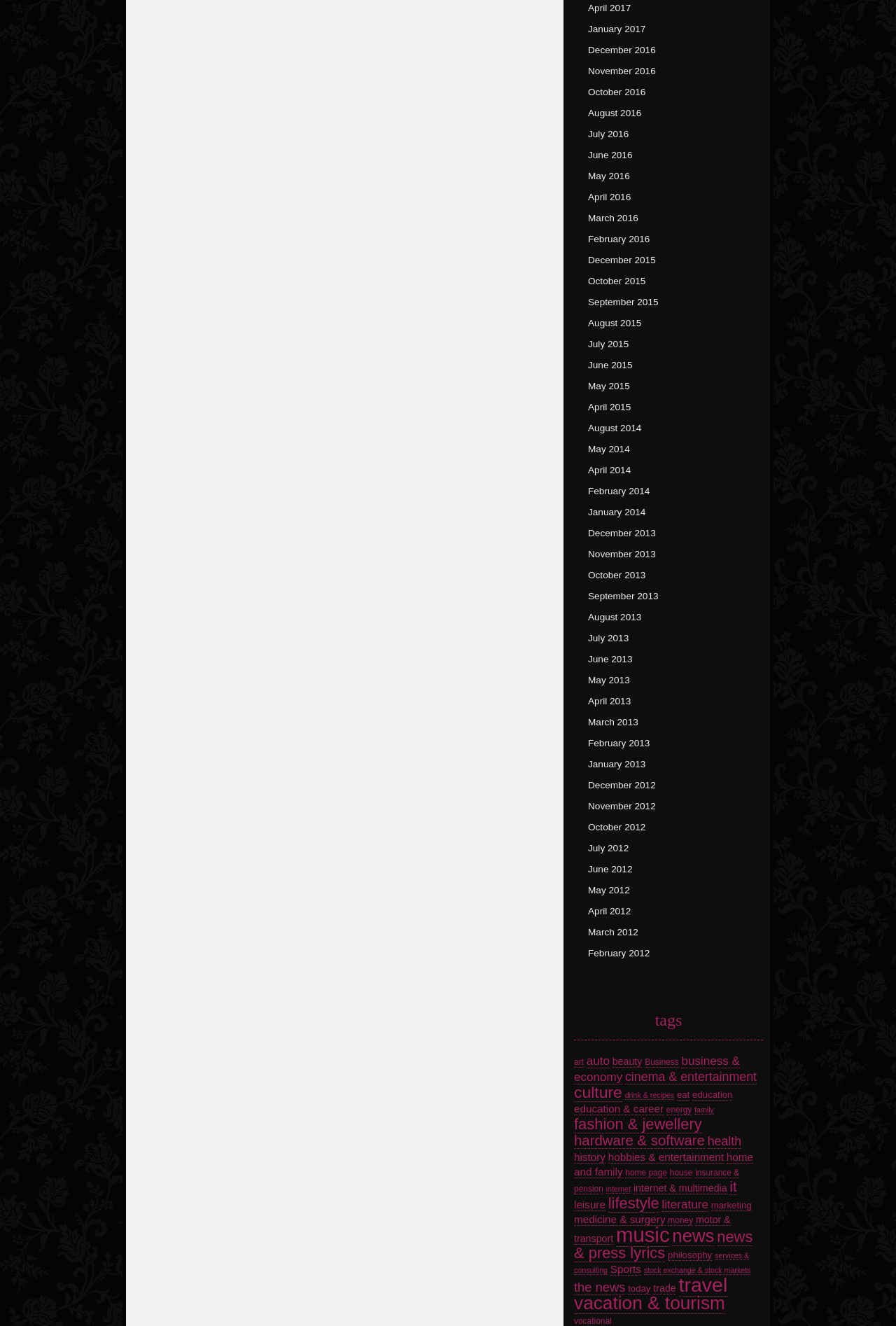Provide the bounding box coordinates for the area that should be clicked to complete the instruction: "Read the article '5 Reasons for Renewing Car Insurance Policy on Time'".

None